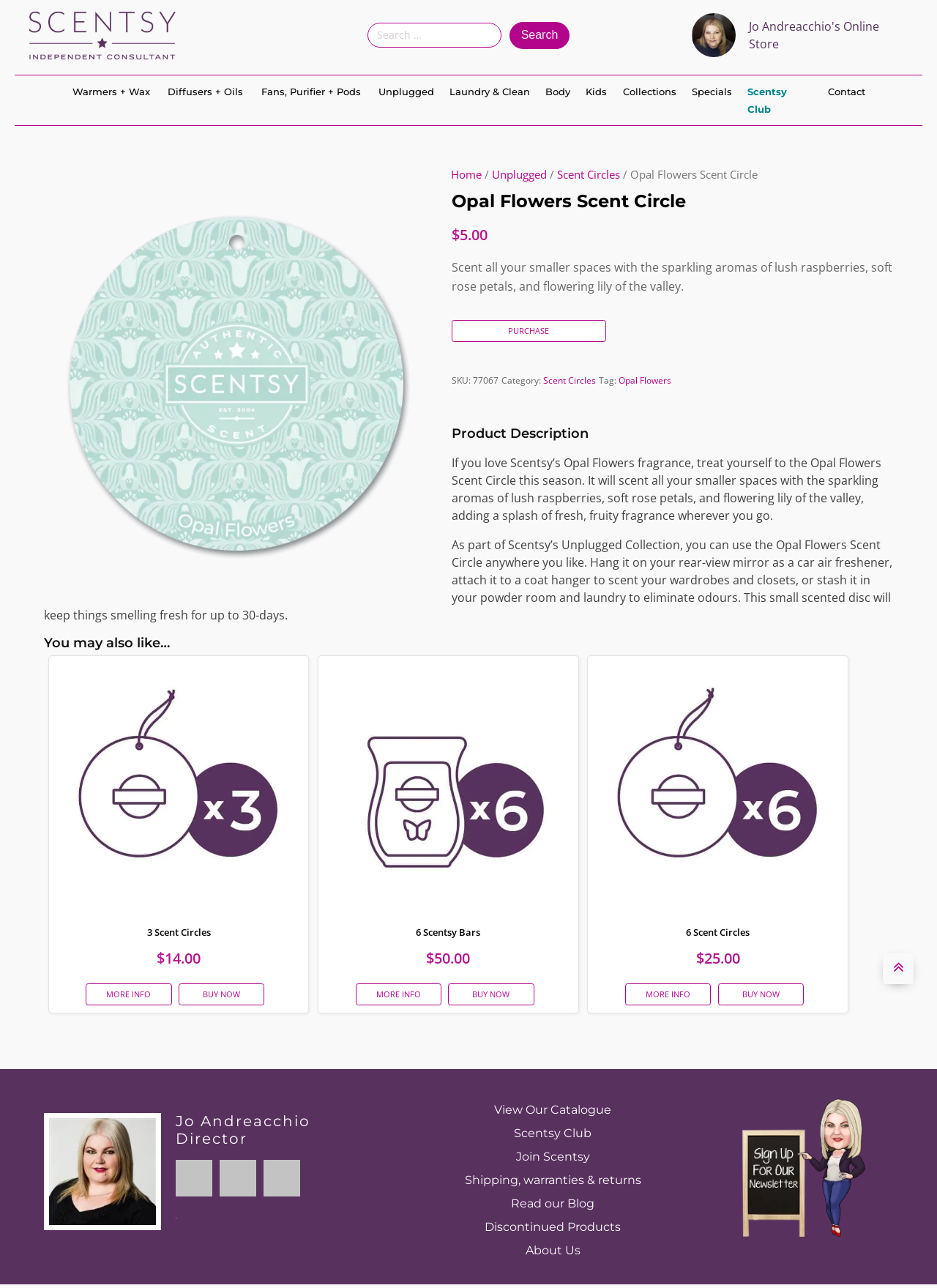What is the name of the scent circle?
Answer the question with a detailed explanation, including all necessary information.

I found the answer by looking at the heading element with the text 'Opal Flowers Scent Circle' which is located at the top of the webpage, indicating that it is the main product being featured.